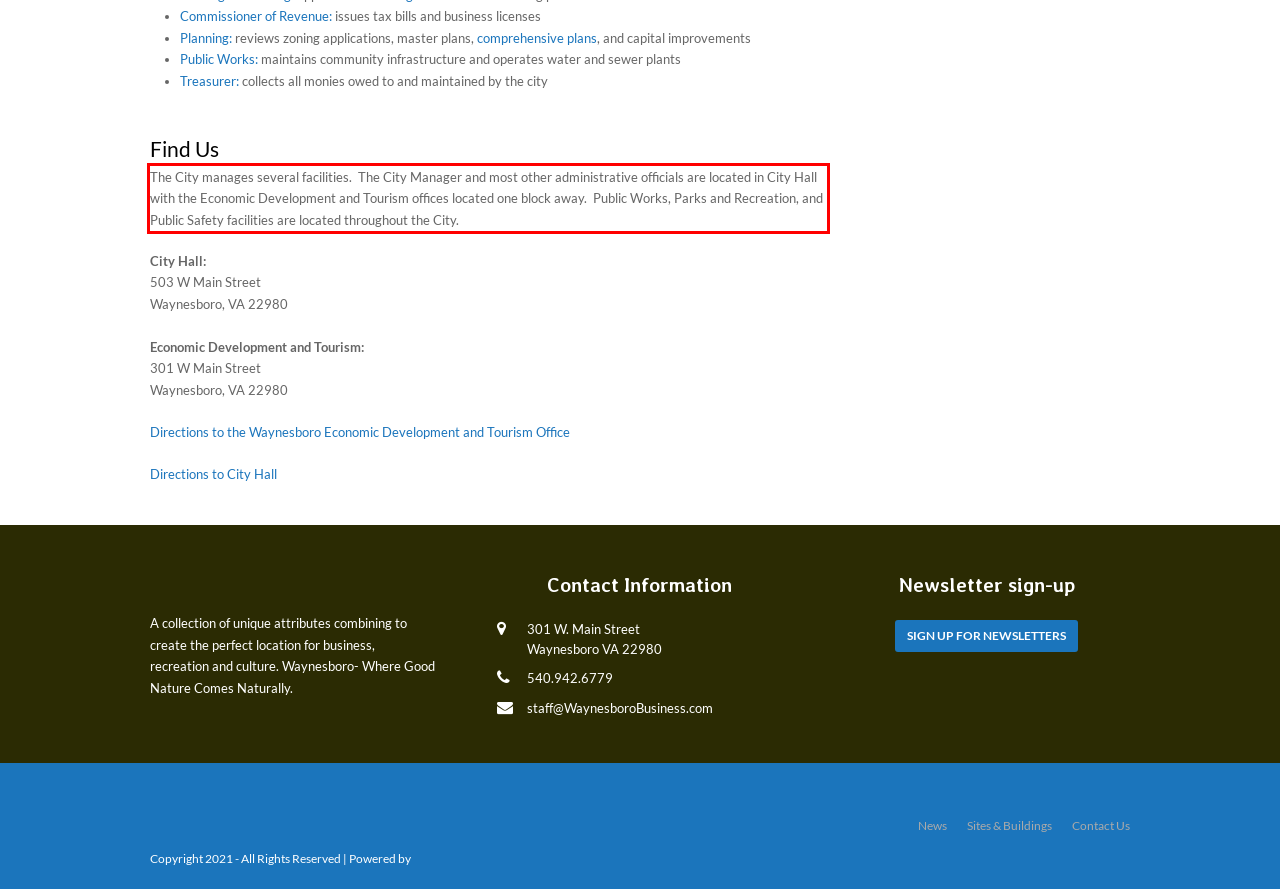From the screenshot of the webpage, locate the red bounding box and extract the text contained within that area.

The City manages several facilities. The City Manager and most other administrative officials are located in City Hall with the Economic Development and Tourism offices located one block away. Public Works, Parks and Recreation, and Public Safety facilities are located throughout the City.